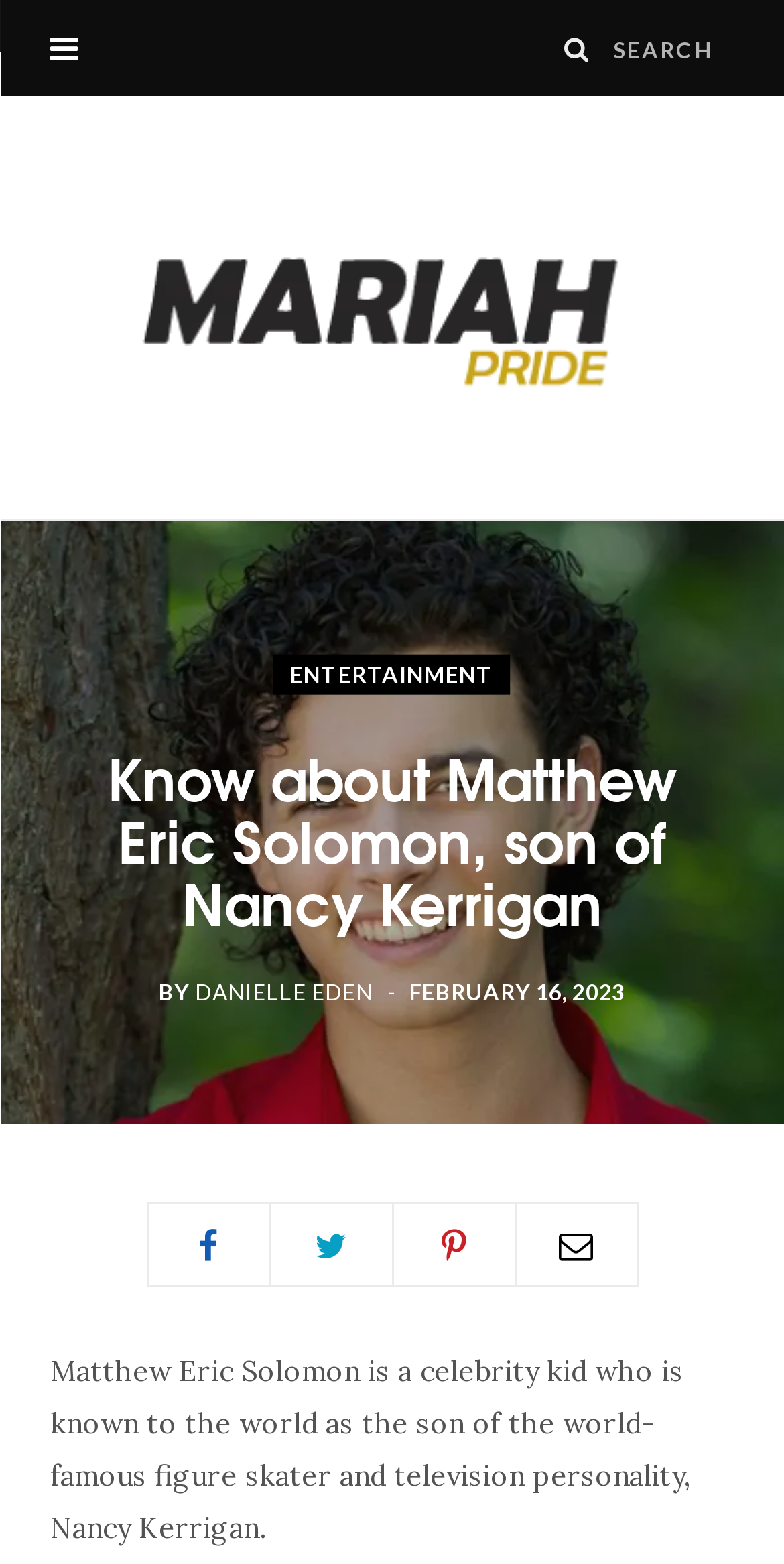Locate the bounding box coordinates of the element that should be clicked to fulfill the instruction: "Explore ENTERTAINMENT section".

[0.349, 0.418, 0.651, 0.444]